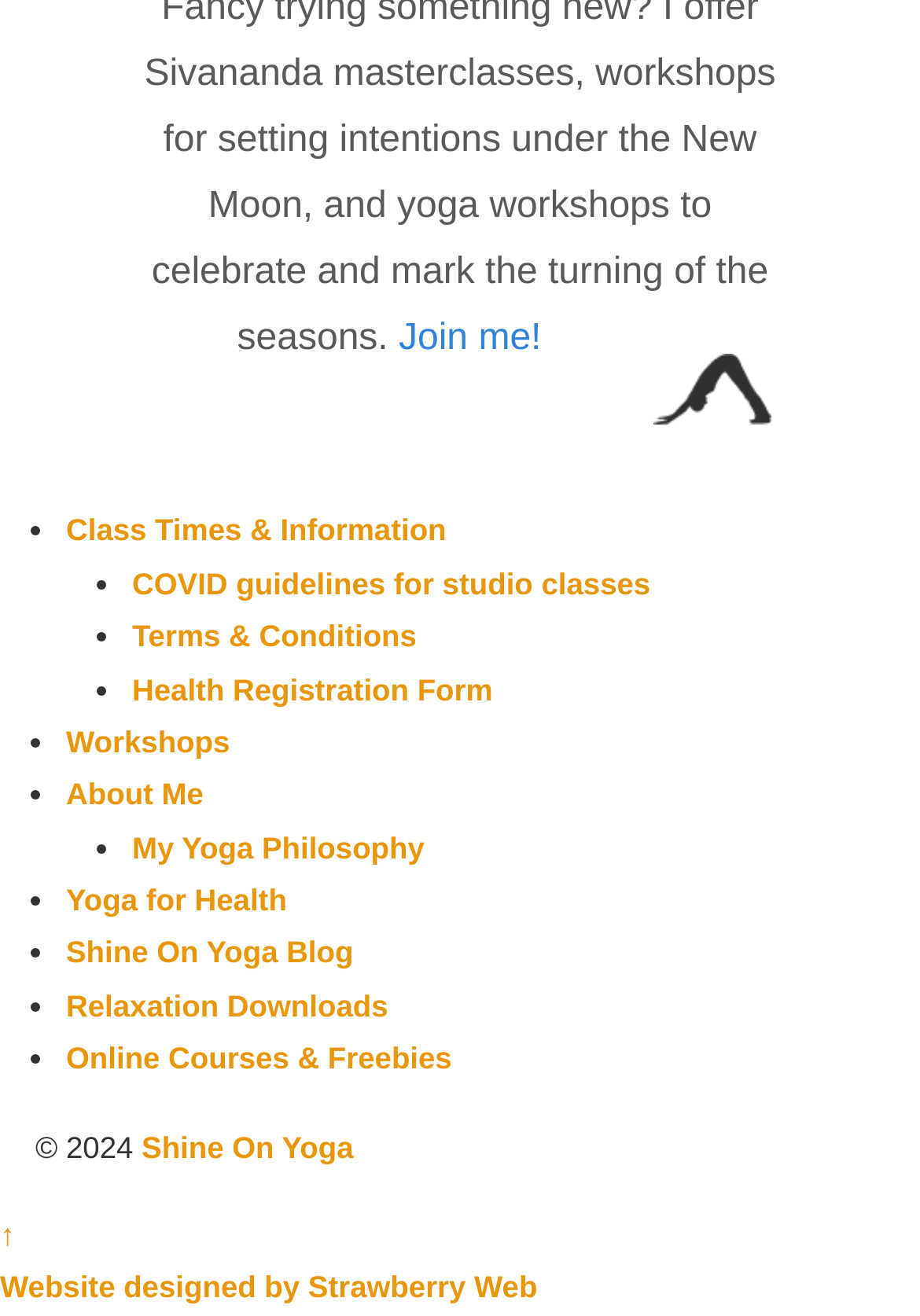Locate the bounding box coordinates of the clickable part needed for the task: "View 'Class Times & Information'".

[0.072, 0.389, 0.485, 0.416]